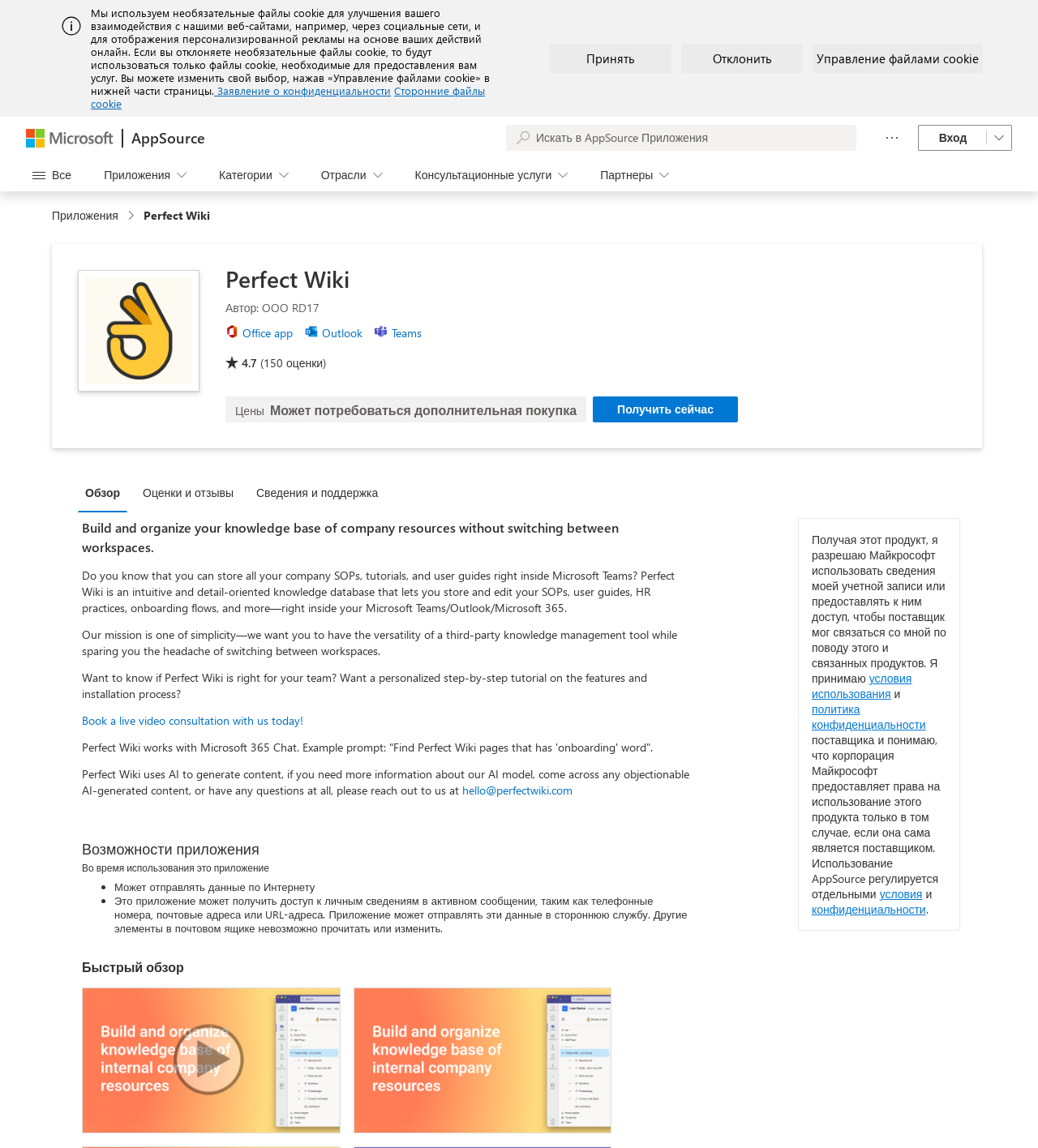Show the bounding box coordinates of the element that should be clicked to complete the task: "Search in AppSource".

[0.488, 0.109, 0.825, 0.131]